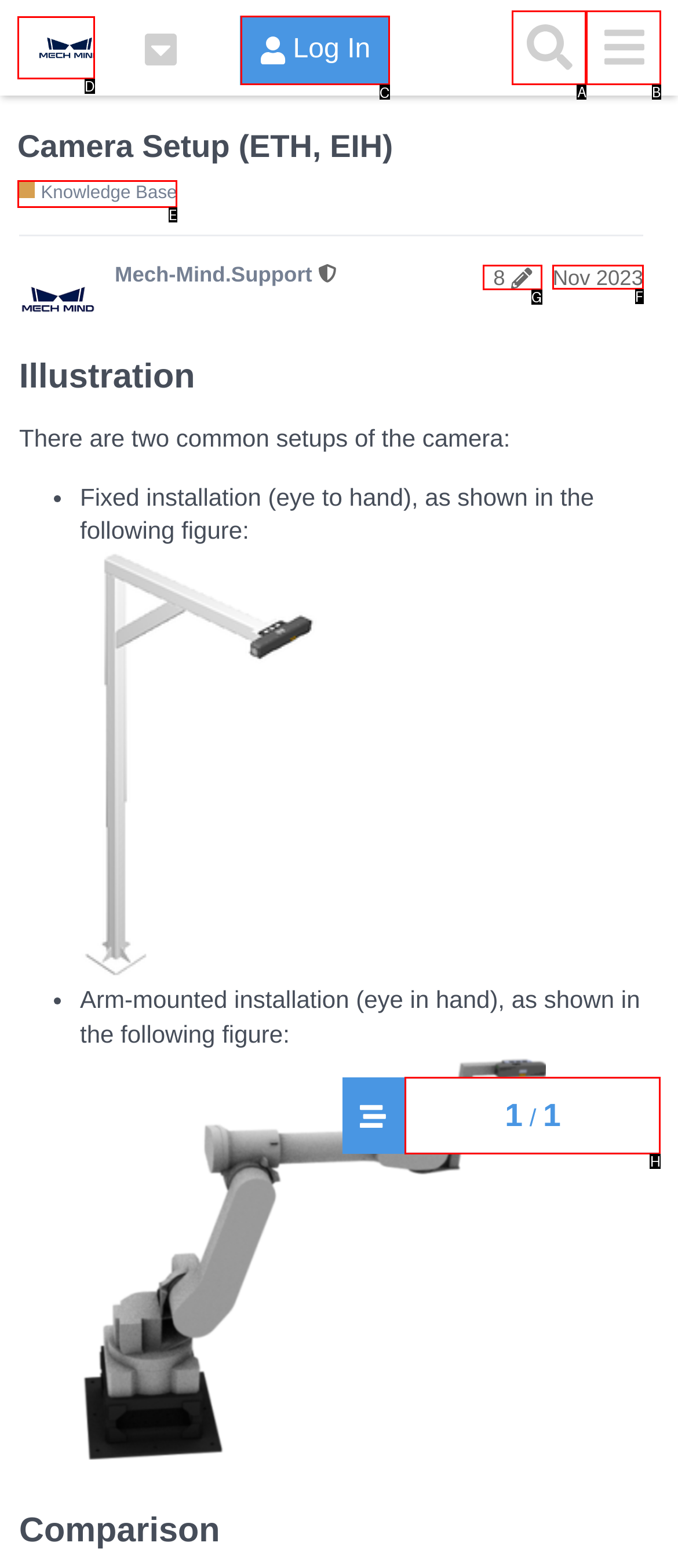Identify the letter of the UI element you need to select to accomplish the task: Check the topic progress.
Respond with the option's letter from the given choices directly.

H